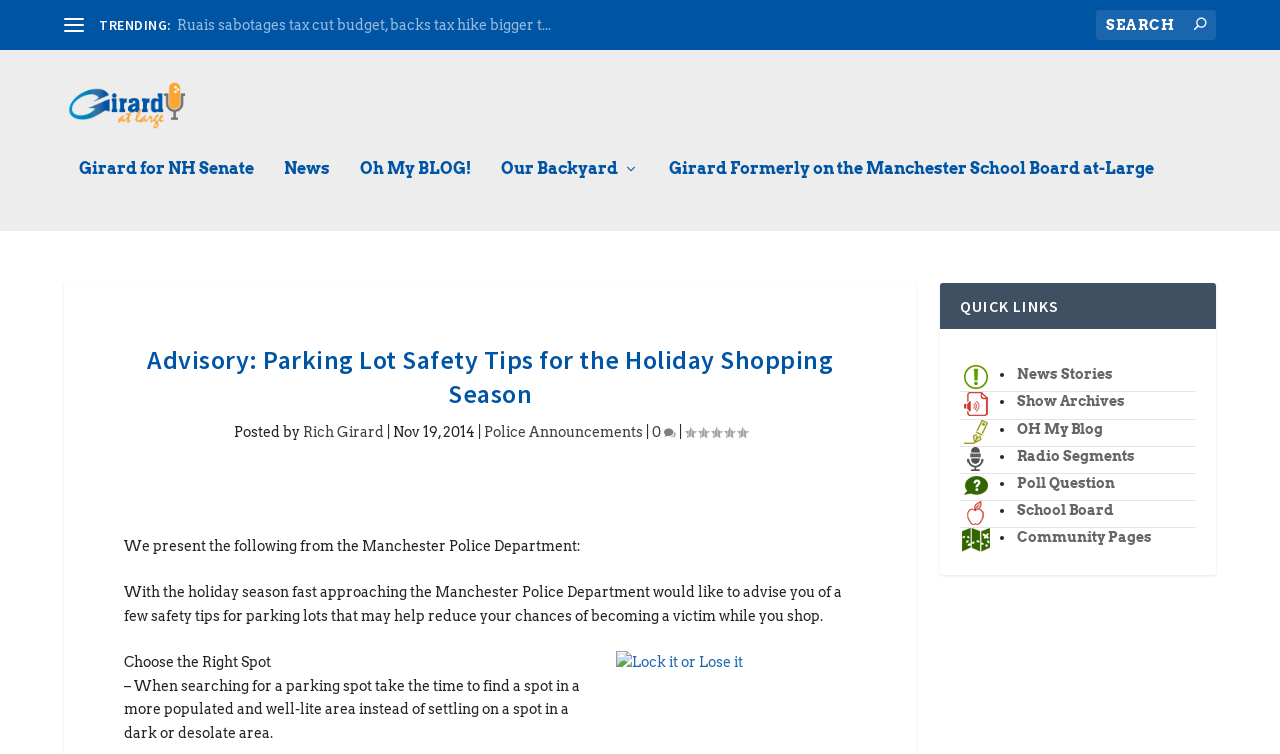Determine the bounding box coordinates for the clickable element required to fulfill the instruction: "Read the latest news". Provide the coordinates as four float numbers between 0 and 1, i.e., [left, top, right, bottom].

[0.222, 0.231, 0.258, 0.324]